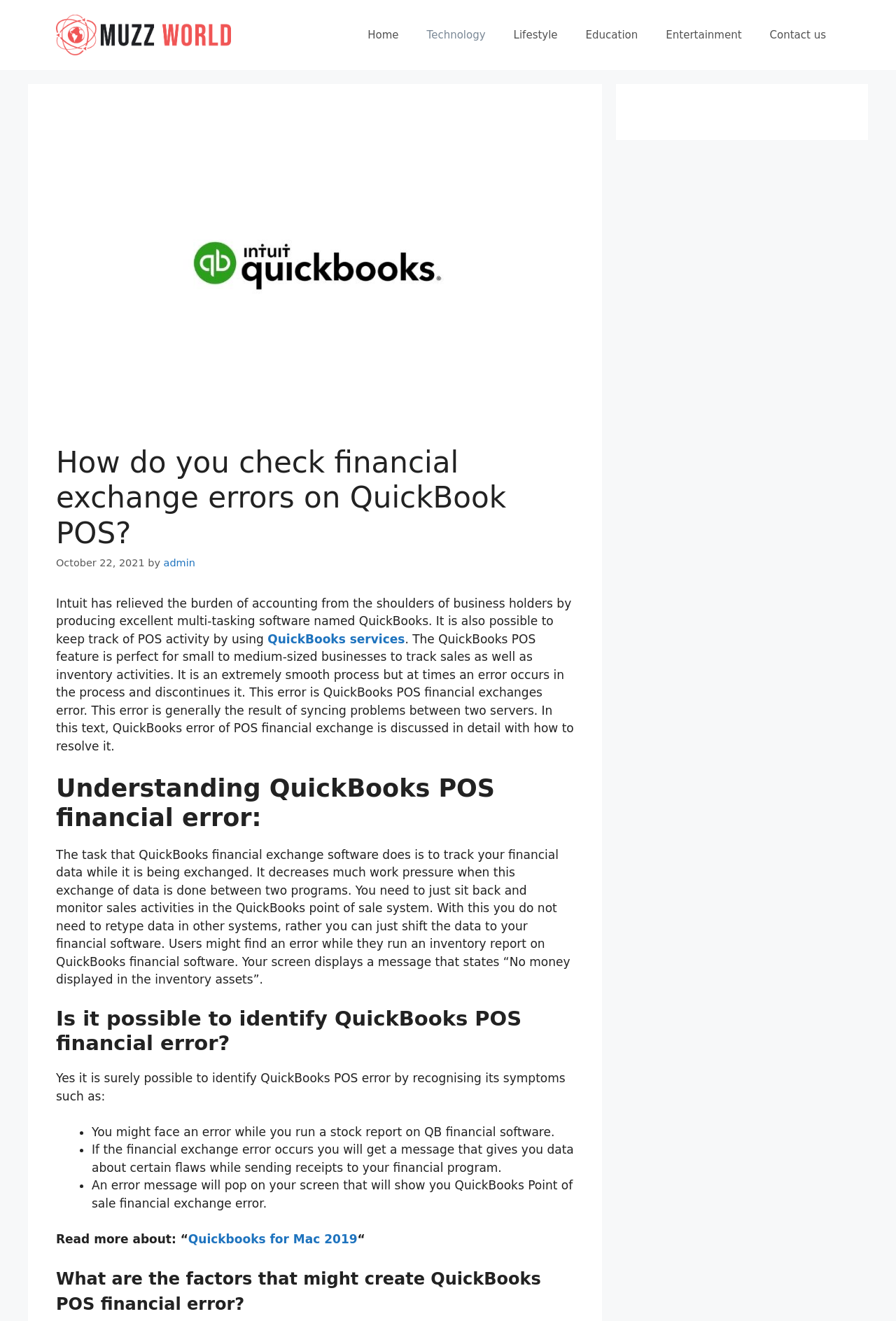Locate the UI element that matches the description Quickbooks for Mac 2019 in the webpage screenshot. Return the bounding box coordinates in the format (top-left x, top-left y, bottom-right x, bottom-right y), with values ranging from 0 to 1.

[0.21, 0.932, 0.399, 0.943]